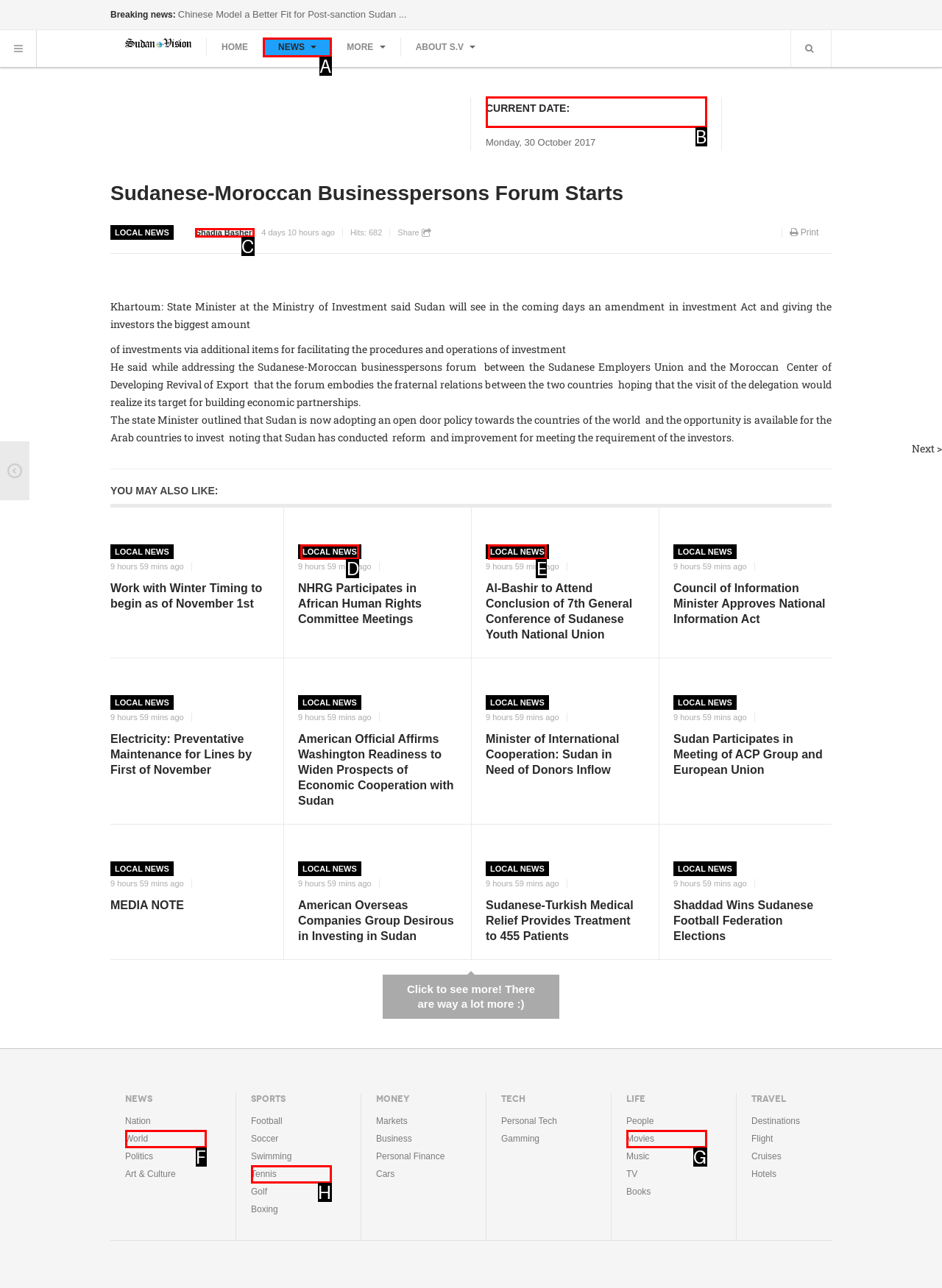To complete the instruction: View the 'CURRENT DATE:' section, which HTML element should be clicked?
Respond with the option's letter from the provided choices.

B